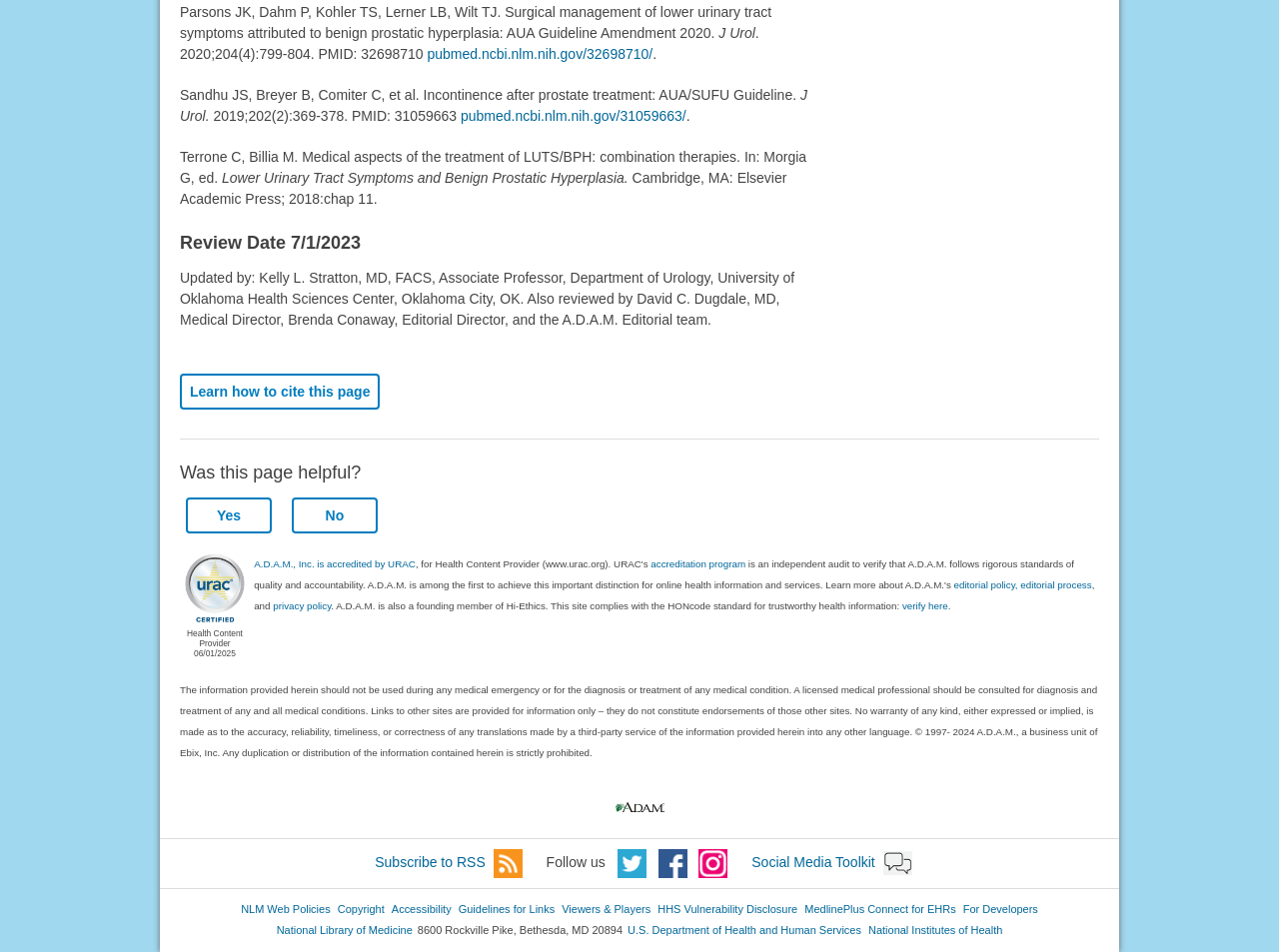Please identify the bounding box coordinates of the area that needs to be clicked to follow this instruction: "Click the 'About A.D.A.M.' link".

[0.481, 0.839, 0.519, 0.856]